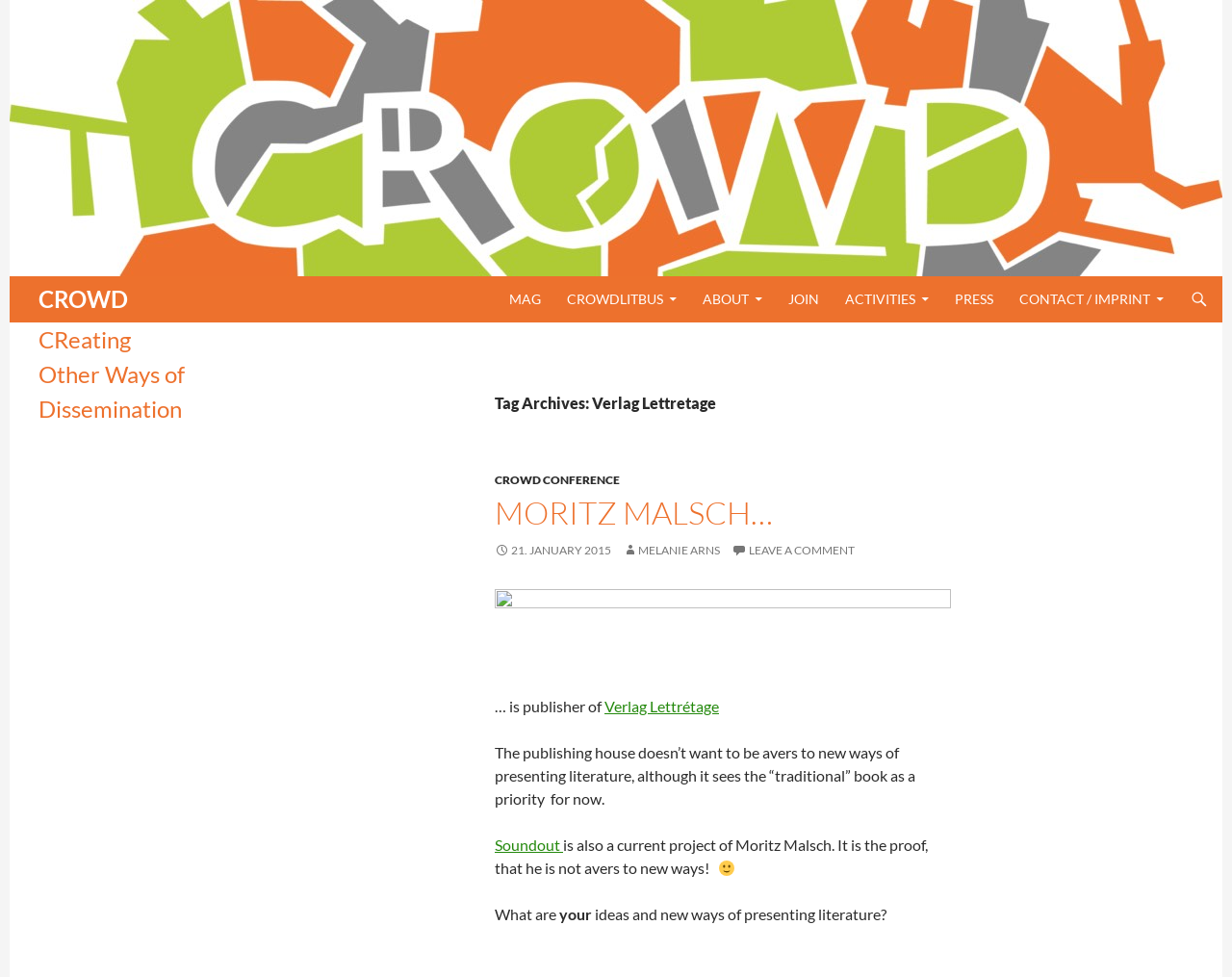Identify the bounding box coordinates for the region of the element that should be clicked to carry out the instruction: "Leave a comment". The bounding box coordinates should be four float numbers between 0 and 1, i.e., [left, top, right, bottom].

[0.594, 0.556, 0.694, 0.57]